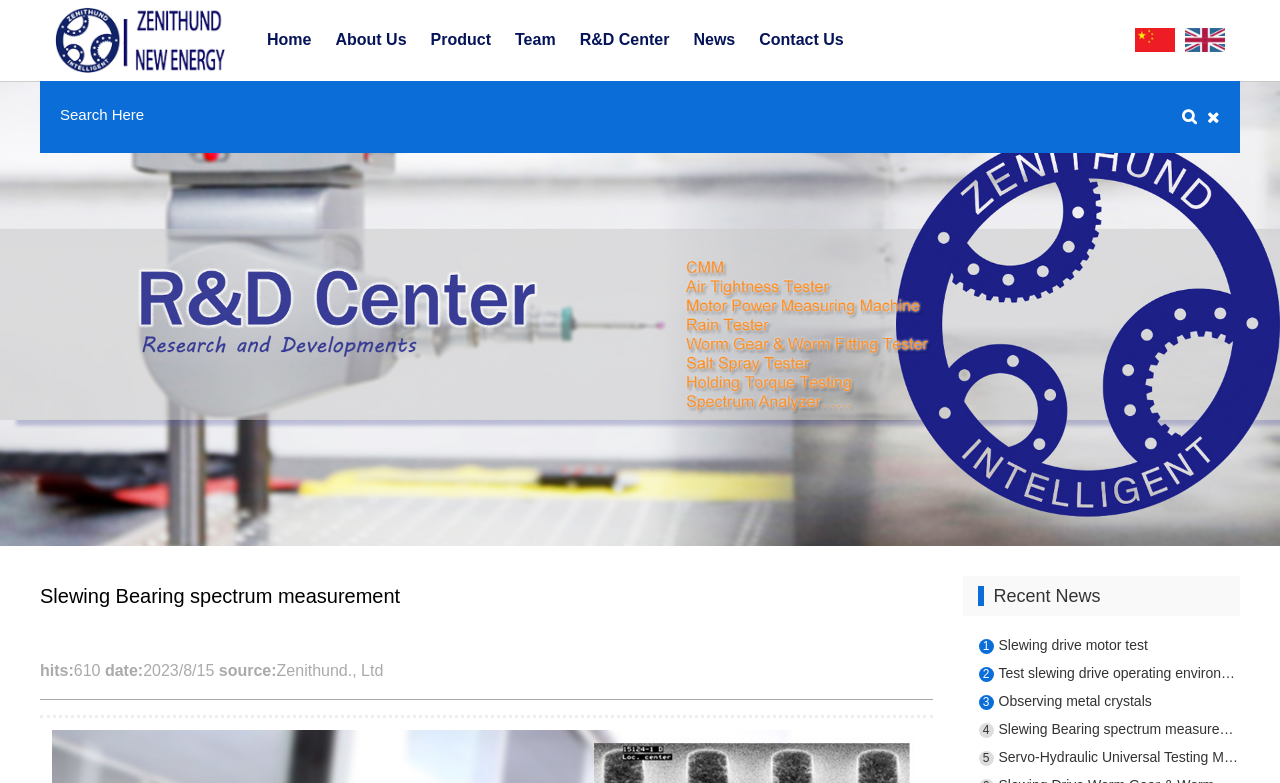Locate the bounding box coordinates of the clickable area to execute the instruction: "Search for something". Provide the coordinates as four float numbers between 0 and 1, represented as [left, top, right, bottom].

[0.047, 0.121, 0.916, 0.17]